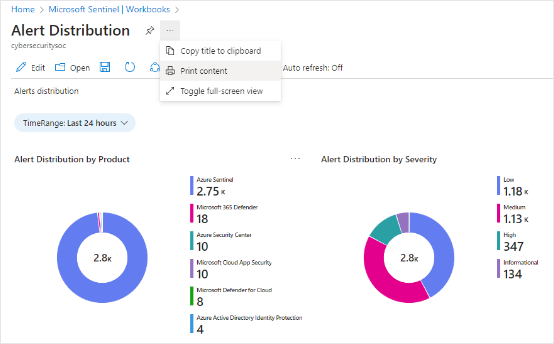Provide a rich and detailed narrative of the image.

The image showcases a data visualization panel from Microsoft Sentinel, titled "Alert Distribution." It features two key pie charts, labeled "Alert Distribution by Product" and "Alert Distribution by Severity." The left chart displays alert distribution across various products, with Azure Sentinel leading at 2.8k alerts, followed by Microsoft 365 Defender with 18 alerts, and several others including Azure Security Center and Microsoft Defender for Cloud.

To the right, the "Alert Distribution by Severity" chart breaks down alerts into categories: low, medium, high, and informational. The distribution indicates additional alerts numbered at 1.13k for low severity, 347 for medium, and a notable 134 for high severity, with severity levels visually represented in distinct colors. 

The interface also includes functional options in the upper right corner, allowing users to copy the title to the clipboard, print the content, and toggle a full-screen view. There is an indication of the time range being the "Last 24 hours" and an auto-refresh feature noted as being turned off. This visual display is instrumental for analysts to quickly assess alert distributions and prioritize their responses accordingly.